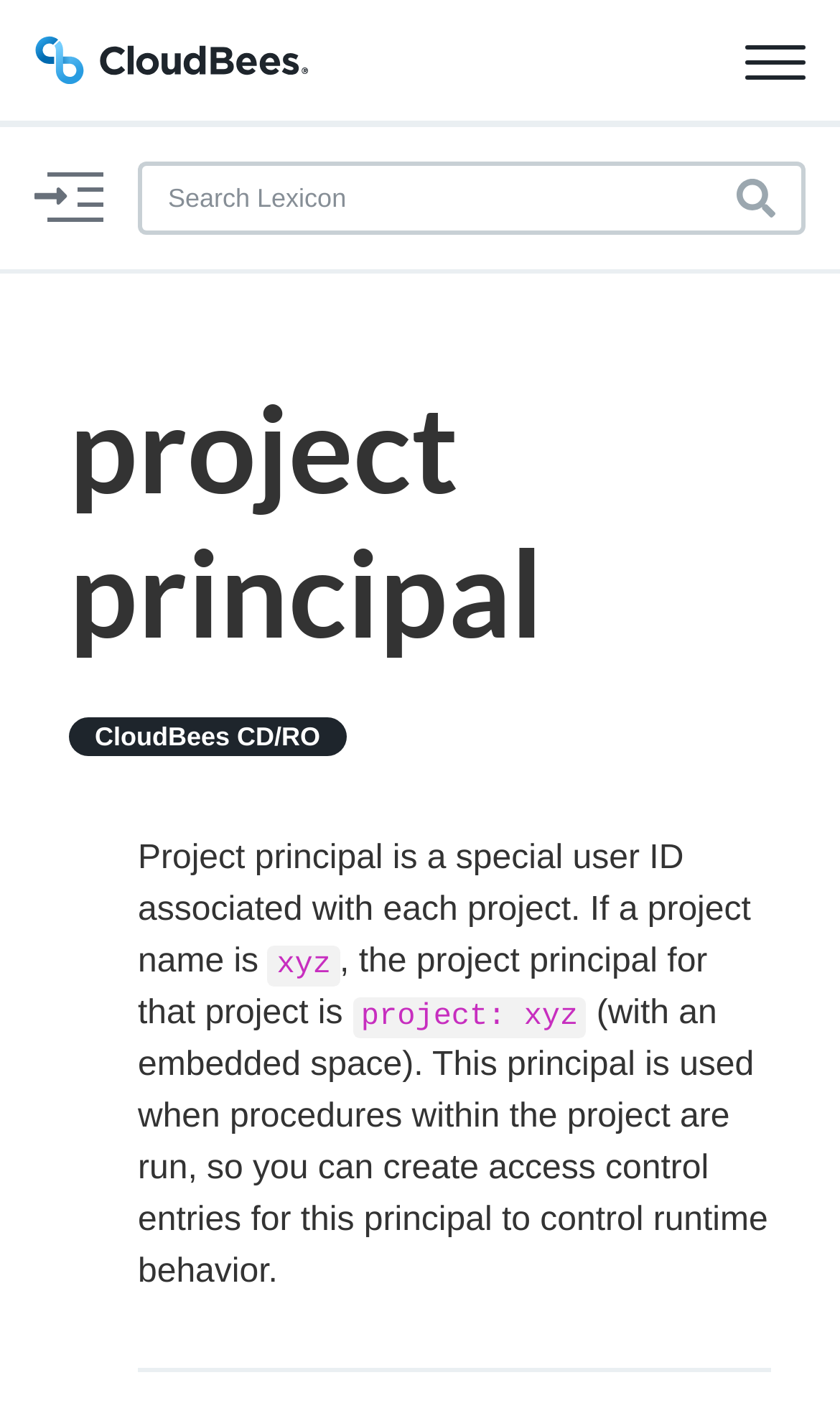Please predict the bounding box coordinates (top-left x, top-left y, bottom-right x, bottom-right y) for the UI element in the screenshot that fits the description: Lexicon

[0.0, 0.435, 1.0, 0.52]